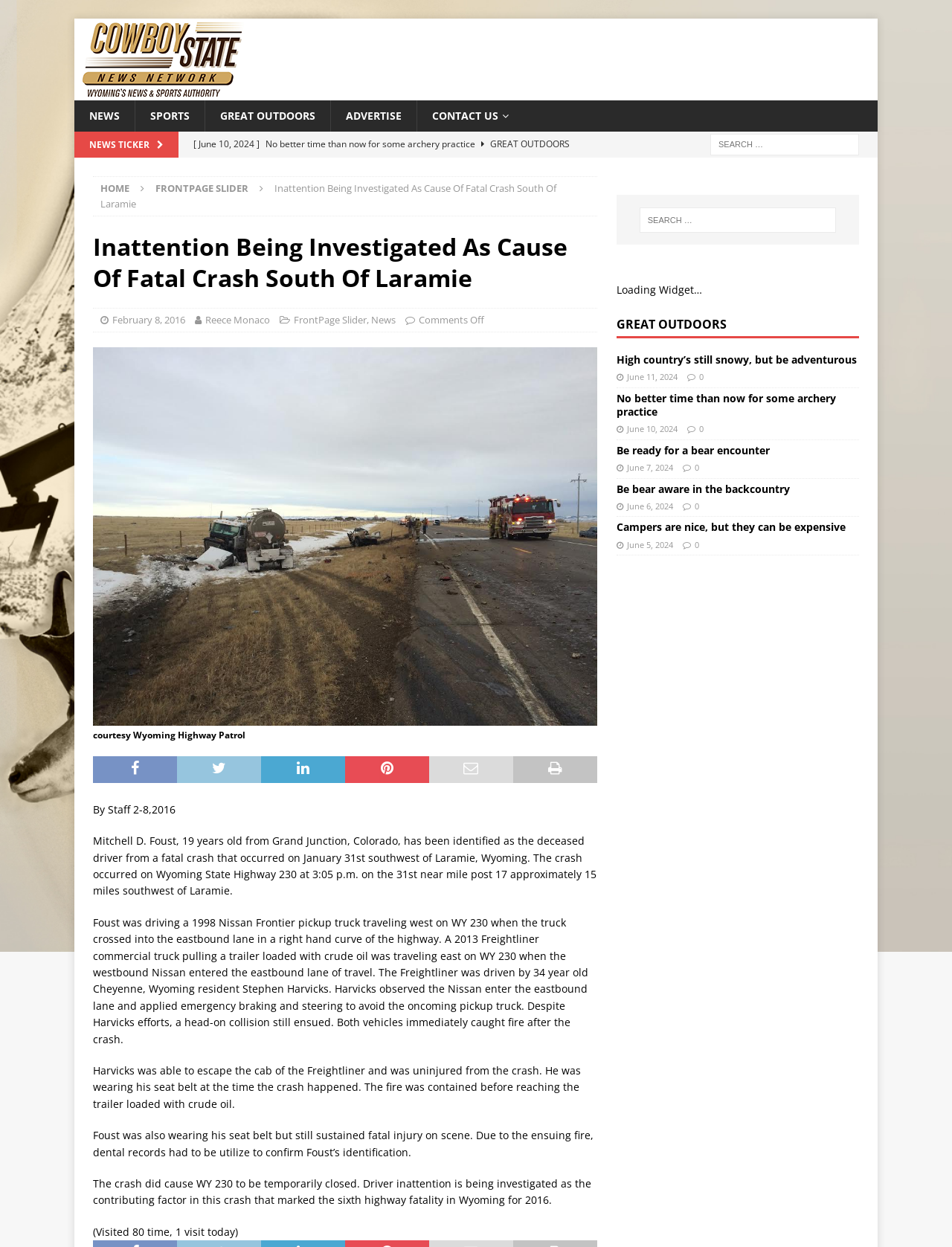Pinpoint the bounding box coordinates of the area that should be clicked to complete the following instruction: "Read news about fatal crash". The coordinates must be given as four float numbers between 0 and 1, i.e., [left, top, right, bottom].

[0.105, 0.146, 0.584, 0.169]